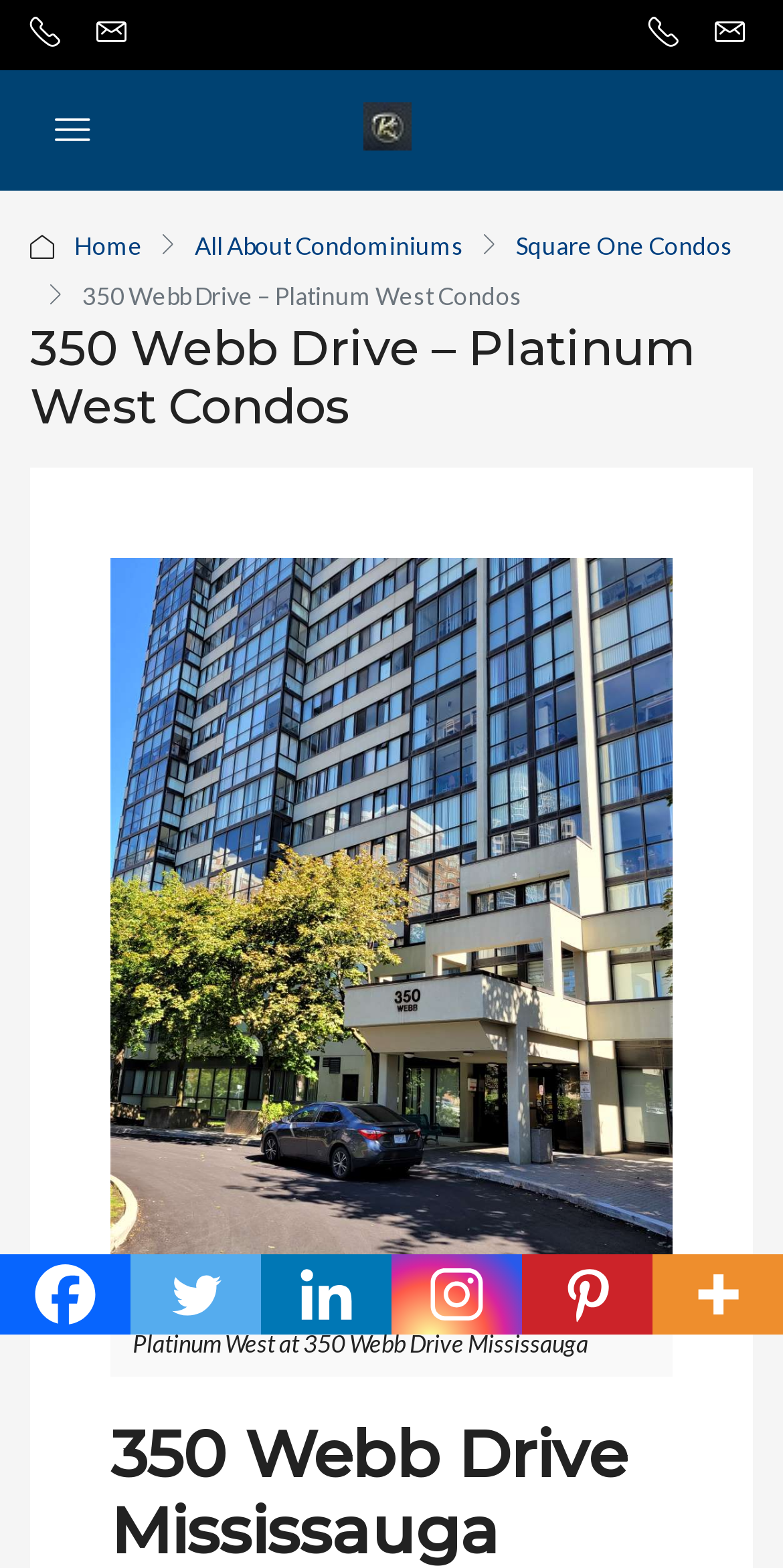Please identify and generate the text content of the webpage's main heading.

350 Webb Drive – Platinum West Condos